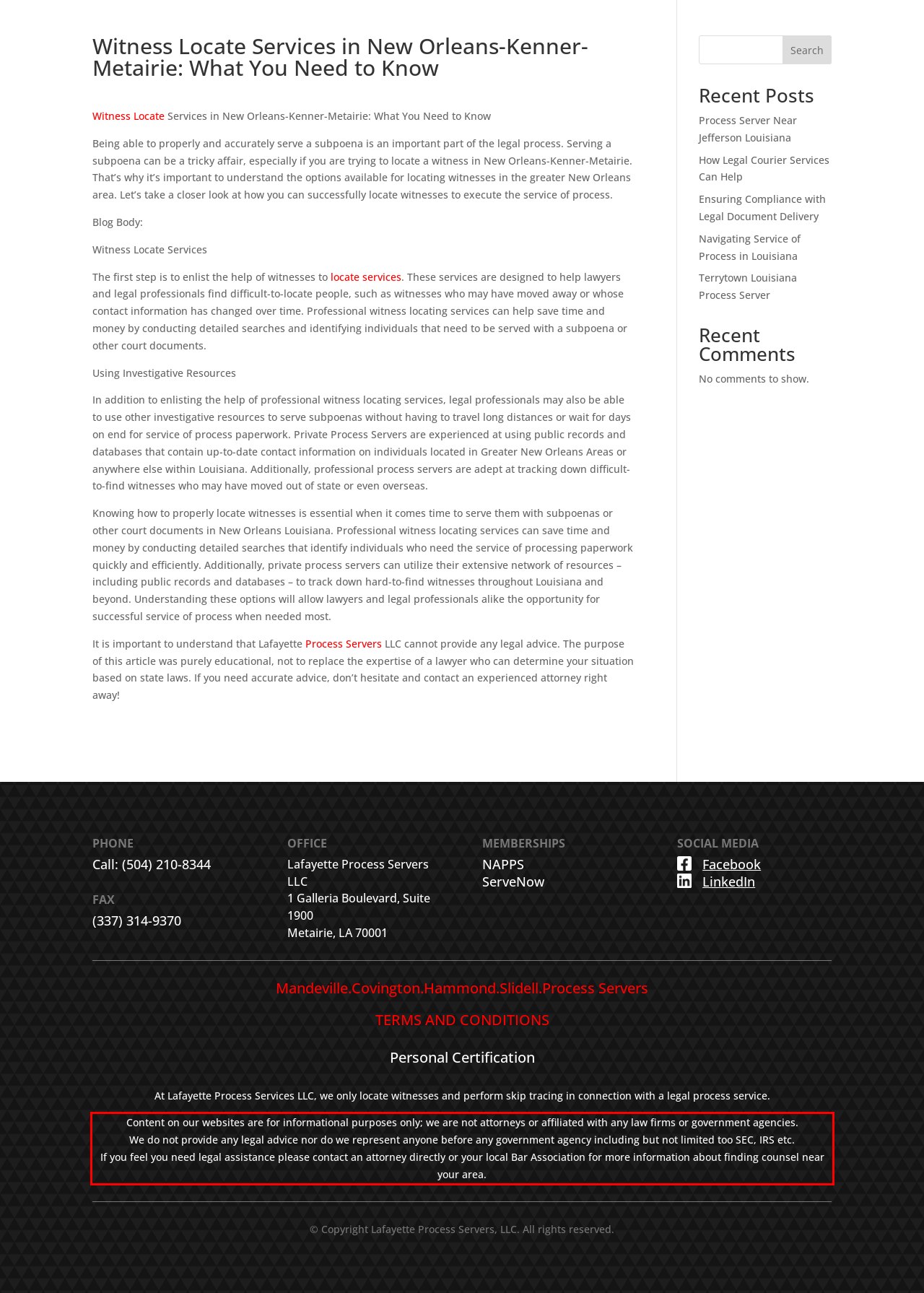Using the webpage screenshot, recognize and capture the text within the red bounding box.

Content on our websites are for informational purposes only; we are not attorneys or affiliated with any law firms or government agencies. We do not provide any legal advice nor do we represent anyone before any government agency including but not limited too SEC, IRS etc. If you feel you need legal assistance please contact an attorney directly or your local Bar Association for more information about finding counsel near your area.